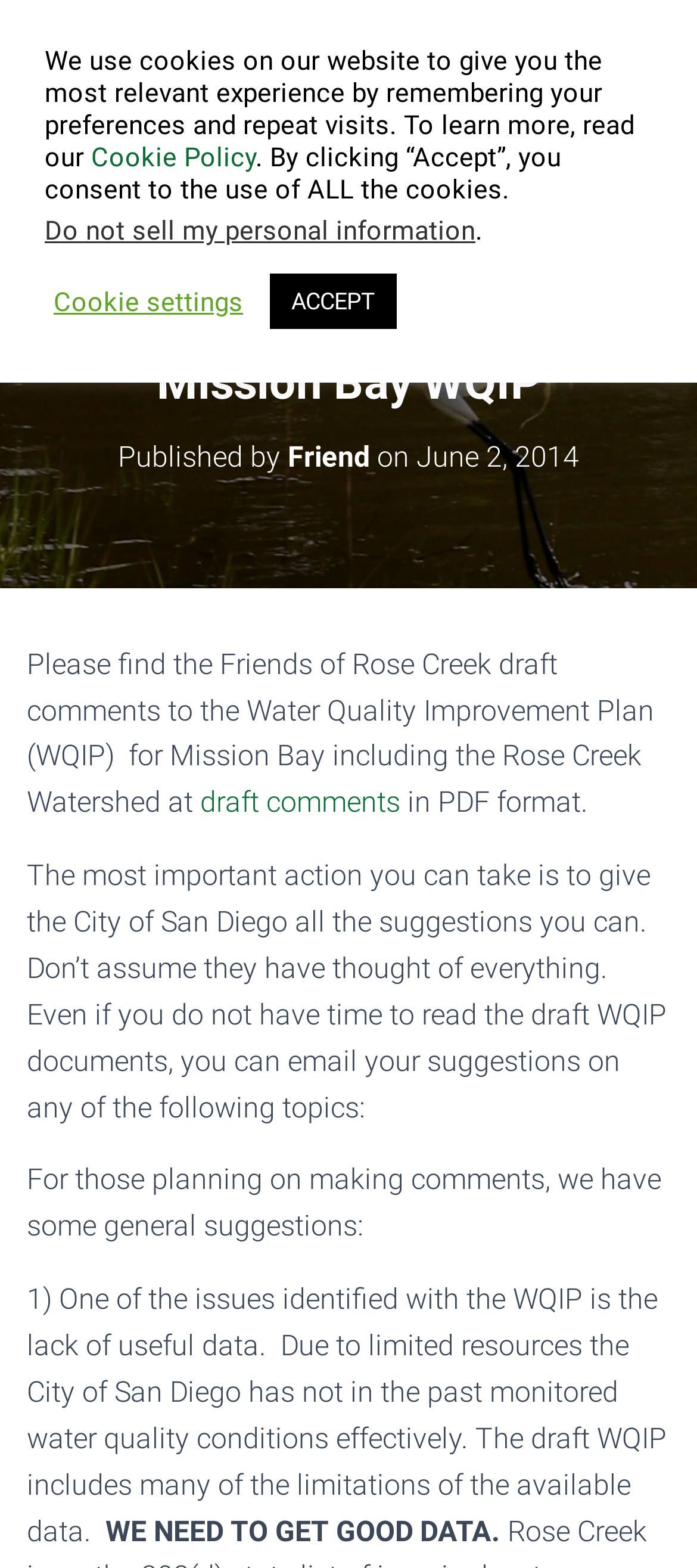Analyze and describe the webpage in a detailed narrative.

This webpage is about commenting on the Mission Bay Water Quality Improvement Plan (WQIP) by Friends of Rose Creek. At the top left corner, there is a logo of Friends of Rose Creek, accompanied by a navigation toggle button at the top right corner. Below the logo, there are two headings: the title "Please comment on the Mission Bay WQIP" and the publication information "Published by Friend on June 2, 2014". The publication information includes a link to the author "Friend" and a timestamp.

The main content of the webpage starts with a paragraph of text, which introduces the draft comments to the WQIP for Mission Bay, including the Rose Creek Watershed, available in PDF format. There is a link to the draft comments within the paragraph. The text then encourages readers to provide suggestions to the City of San Diego, even if they do not have time to read the draft WQIP documents.

Below this, there are several paragraphs of text providing general suggestions for those planning to make comments. The first suggestion highlights the issue of limited data in the WQIP and the need for better data collection. The text is divided into numbered points, with the first point emphasizing the importance of getting good data.

At the bottom of the page, there is a cookie policy notification, which informs users that the website uses cookies to provide a personalized experience. There are links to the Cookie Policy and buttons to accept or customize cookie settings. Additionally, there is a button to decline the sale of personal information.